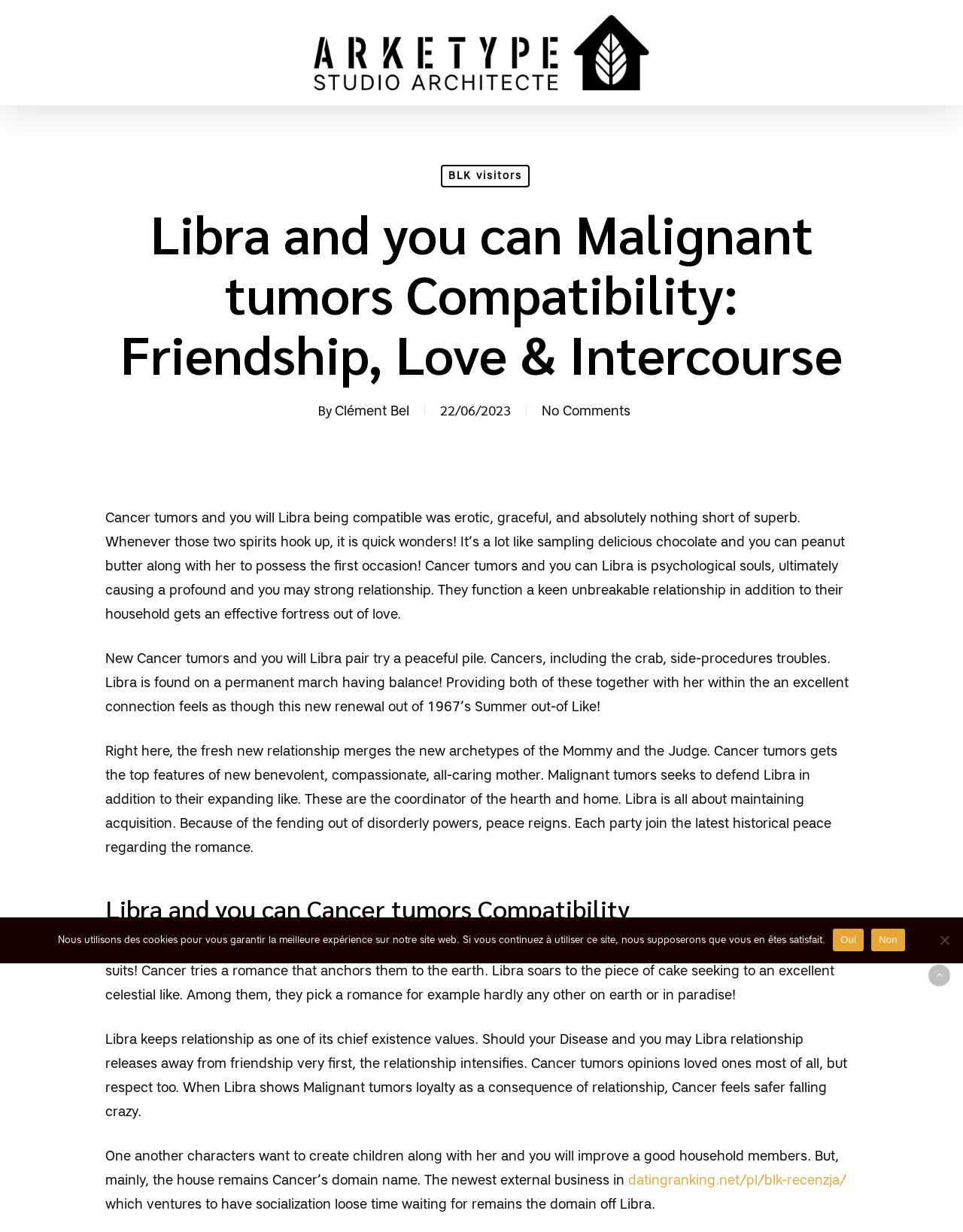Extract the main heading from the webpage content.

Libra and you can Malignant tumors Compatibility: Friendship, Love & Intercourse